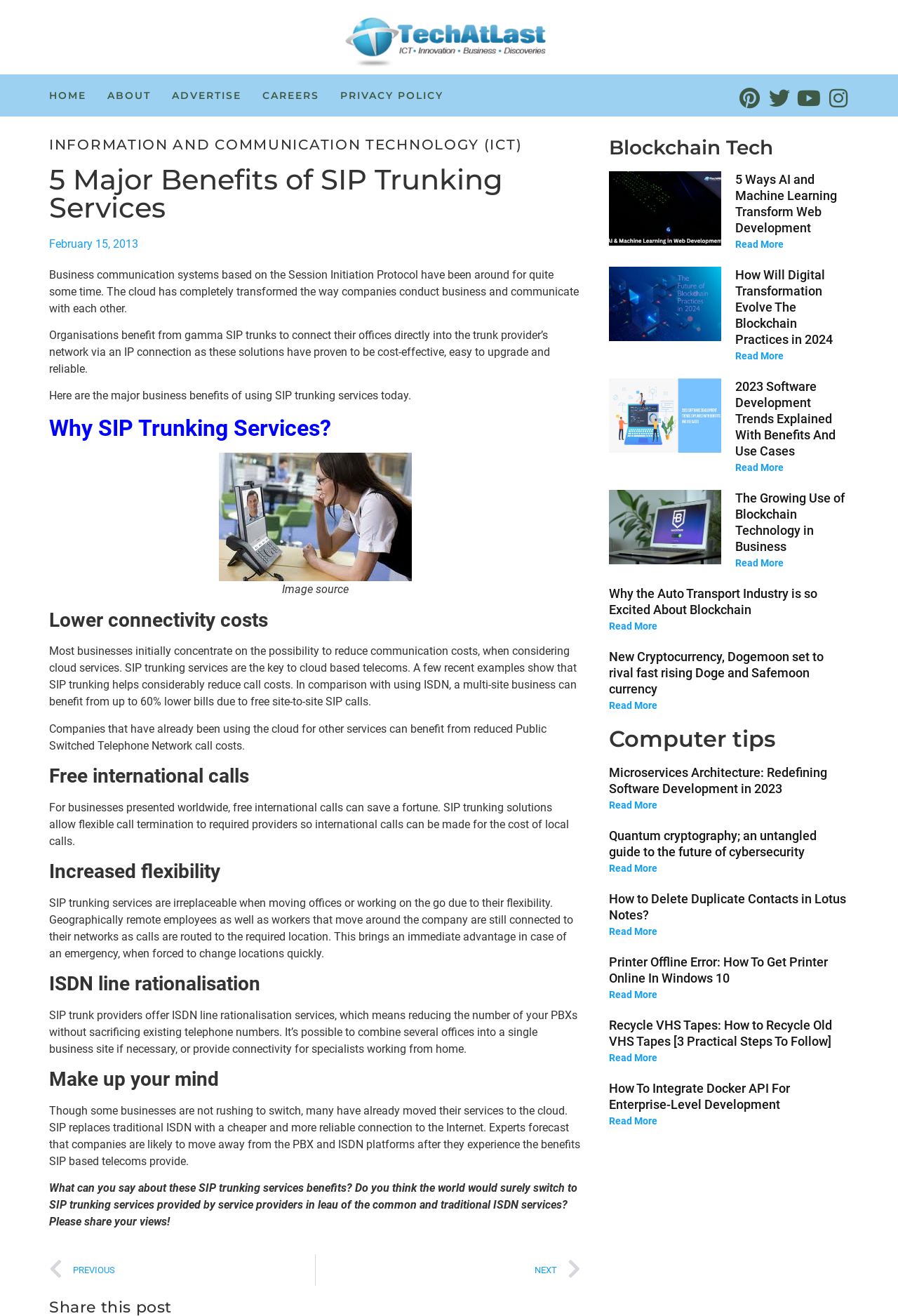Find the bounding box coordinates of the element you need to click on to perform this action: 'Read more about How Will Digital Transformation Evolve The Blockchain Practices in 2024'. The coordinates should be represented by four float values between 0 and 1, in the format [left, top, right, bottom].

[0.819, 0.266, 0.873, 0.275]